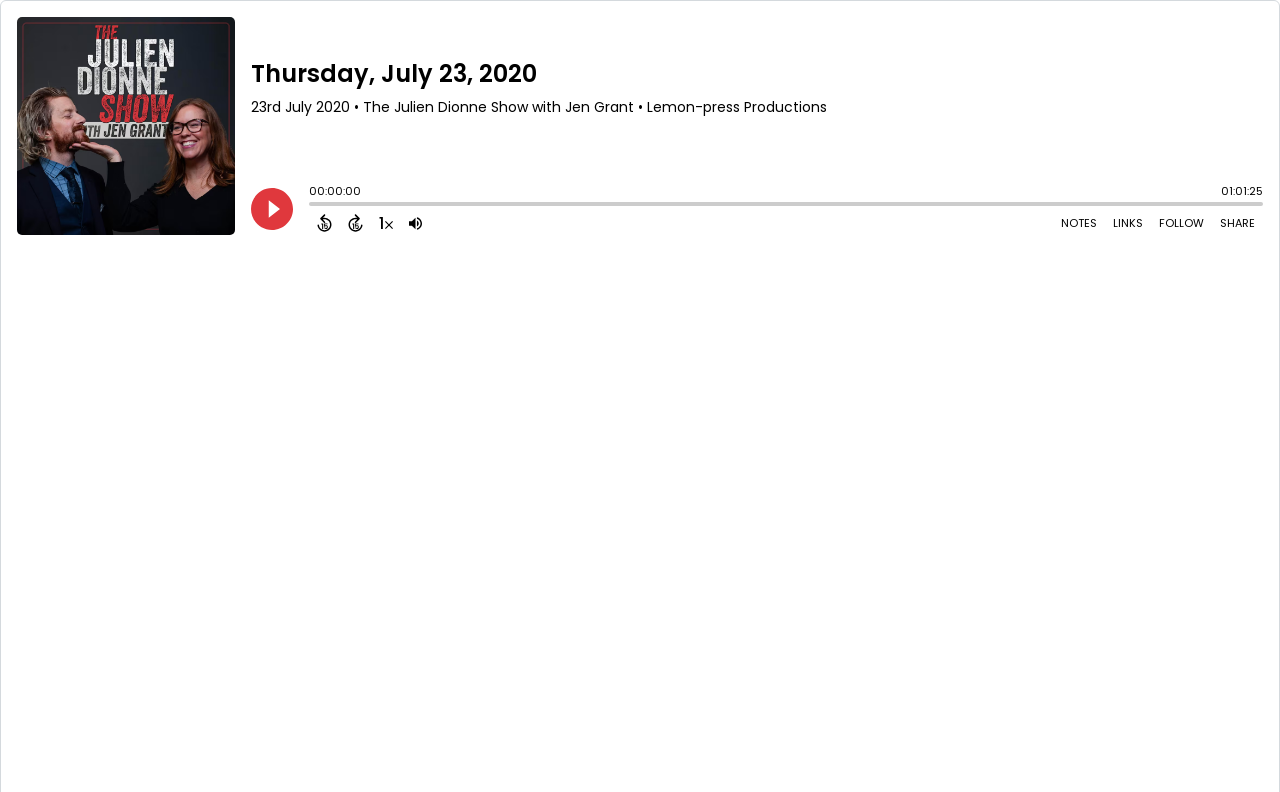Determine the coordinates of the bounding box for the clickable area needed to execute this instruction: "Adjust volume".

[0.313, 0.266, 0.336, 0.297]